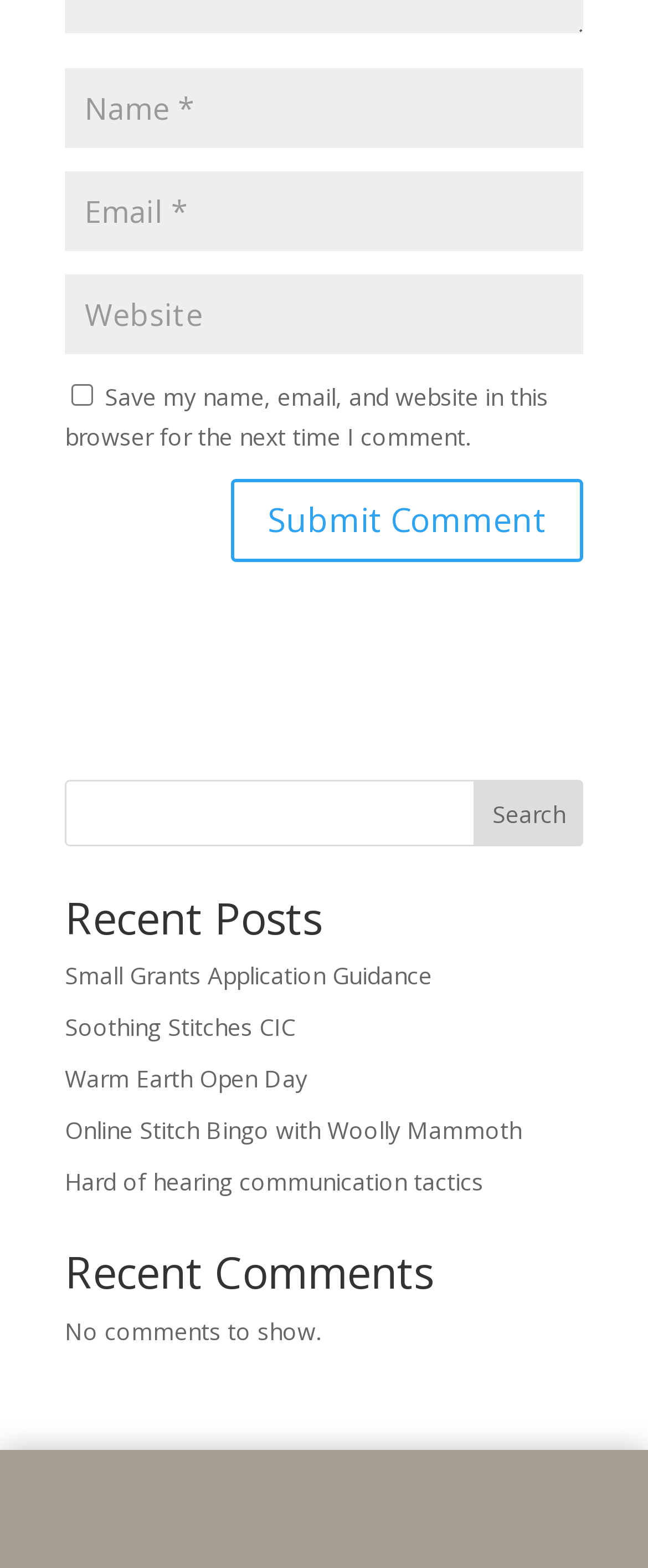Please find the bounding box coordinates of the element that you should click to achieve the following instruction: "Read the recent post 'Small Grants Application Guidance'". The coordinates should be presented as four float numbers between 0 and 1: [left, top, right, bottom].

[0.1, 0.612, 0.667, 0.632]